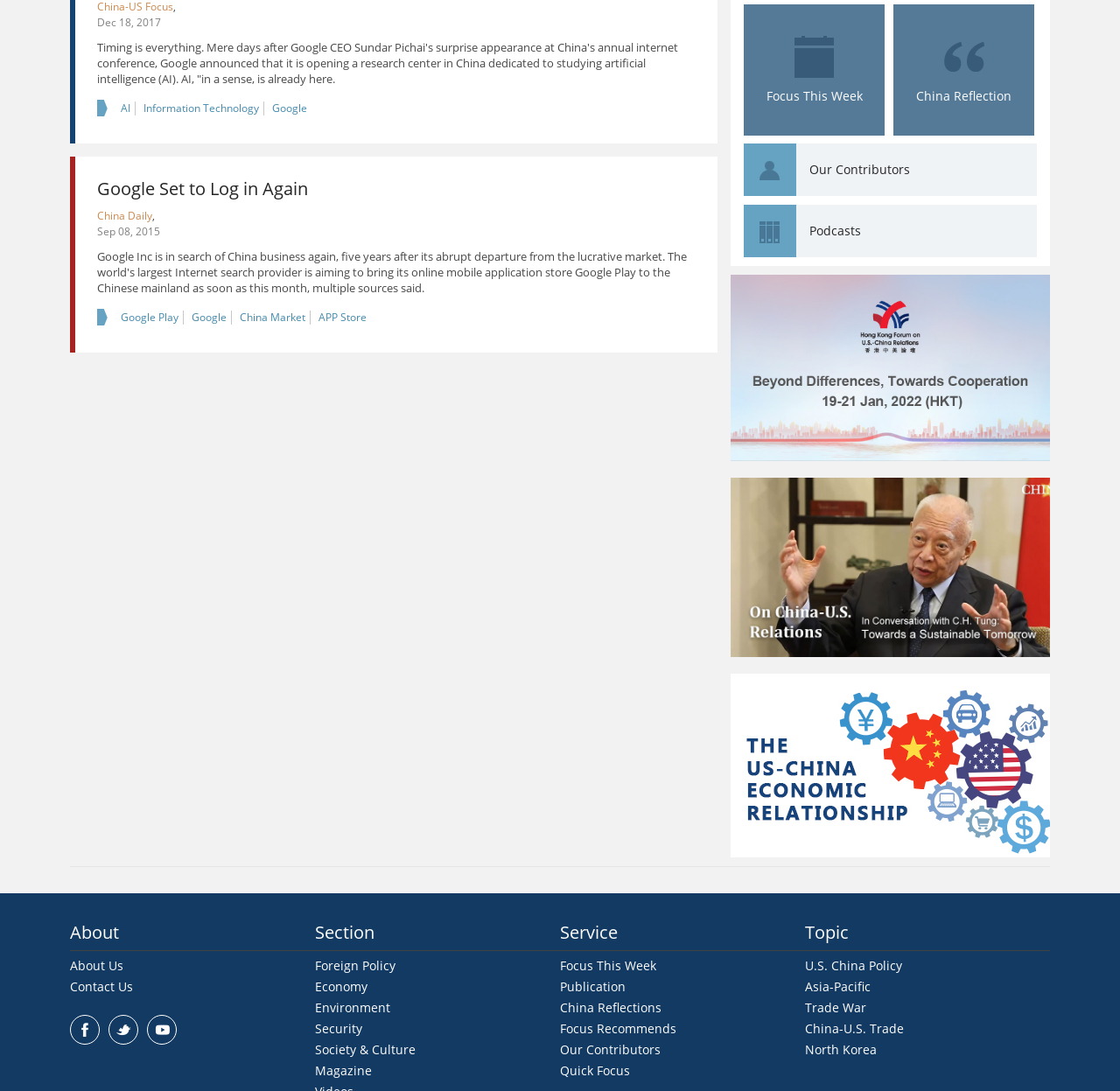Bounding box coordinates are specified in the format (top-left x, top-left y, bottom-right x, bottom-right y). All values are floating point numbers bounded between 0 and 1. Please provide the bounding box coordinate of the region this sentence describes: facebook

[0.062, 0.93, 0.089, 0.957]